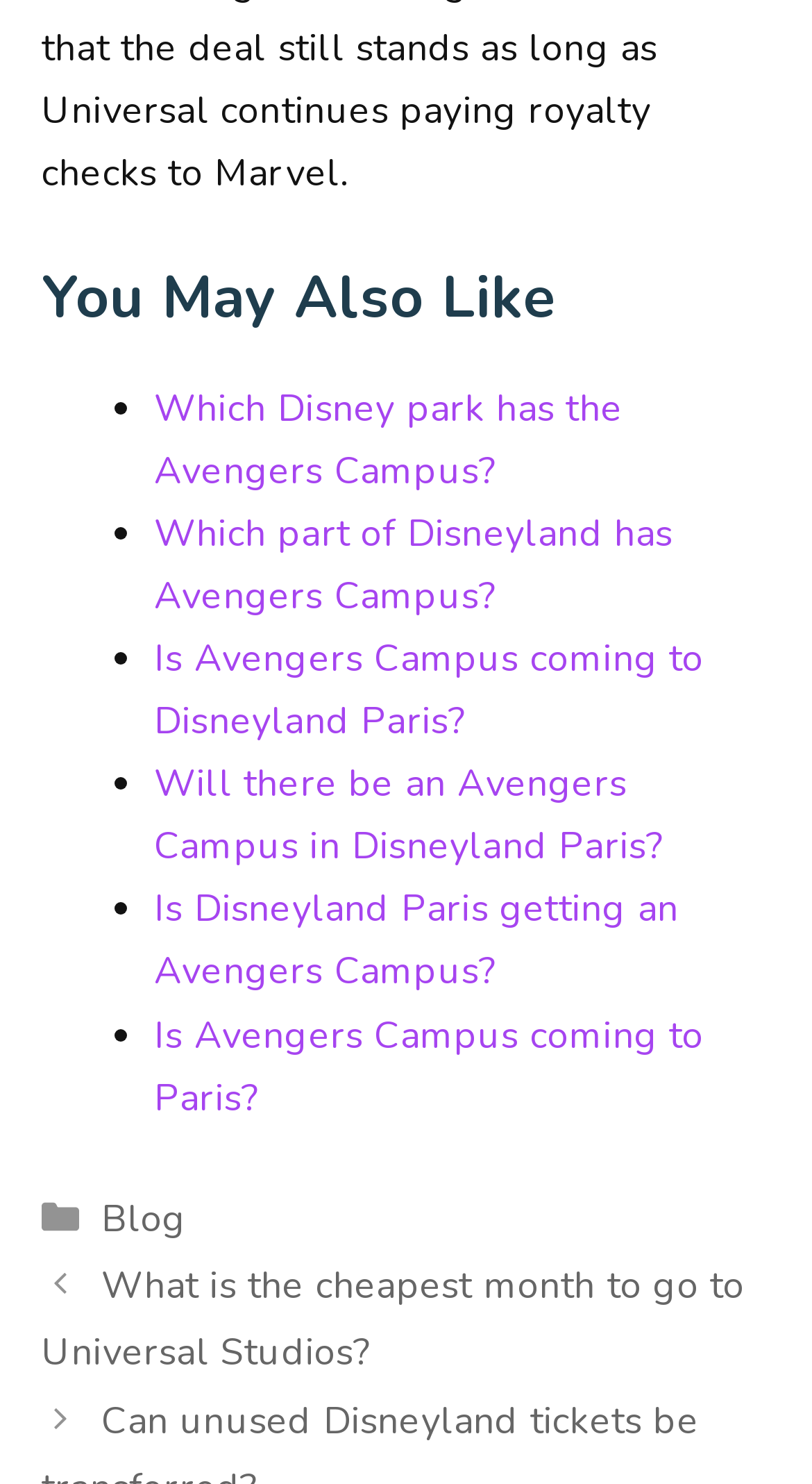Locate the bounding box coordinates of the region to be clicked to comply with the following instruction: "View 'What is the cheapest month to go to Universal Studios?'". The coordinates must be four float numbers between 0 and 1, in the form [left, top, right, bottom].

[0.051, 0.849, 0.917, 0.929]